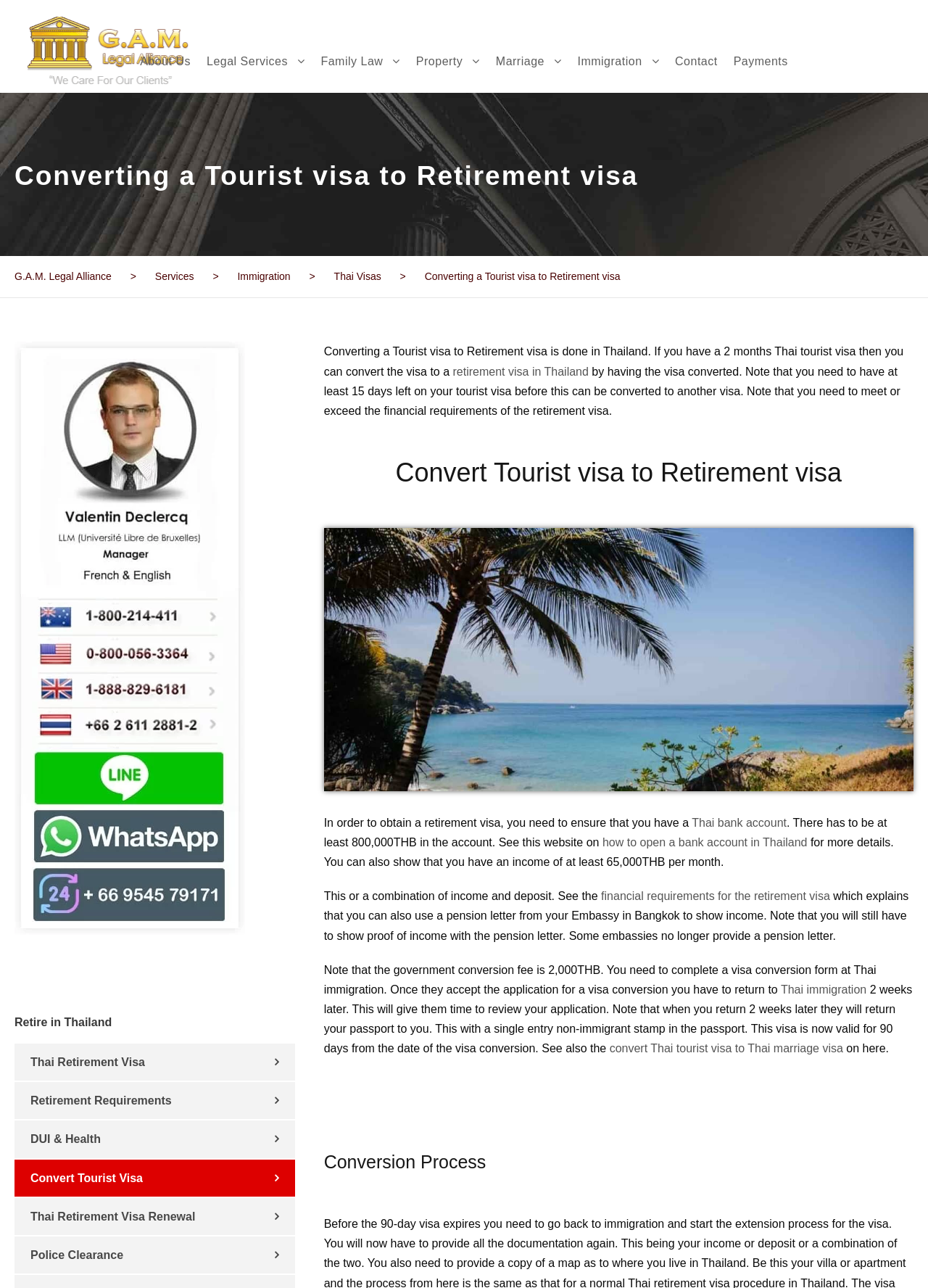Using the information in the image, give a detailed answer to the following question: What is the purpose of returning to Thai immigration 2 weeks after submitting the visa conversion application?

After submitting the visa conversion application, one needs to return to Thai immigration 2 weeks later to receive their passport with a single entry non-immigrant stamp, as stated in the section describing the conversion process.